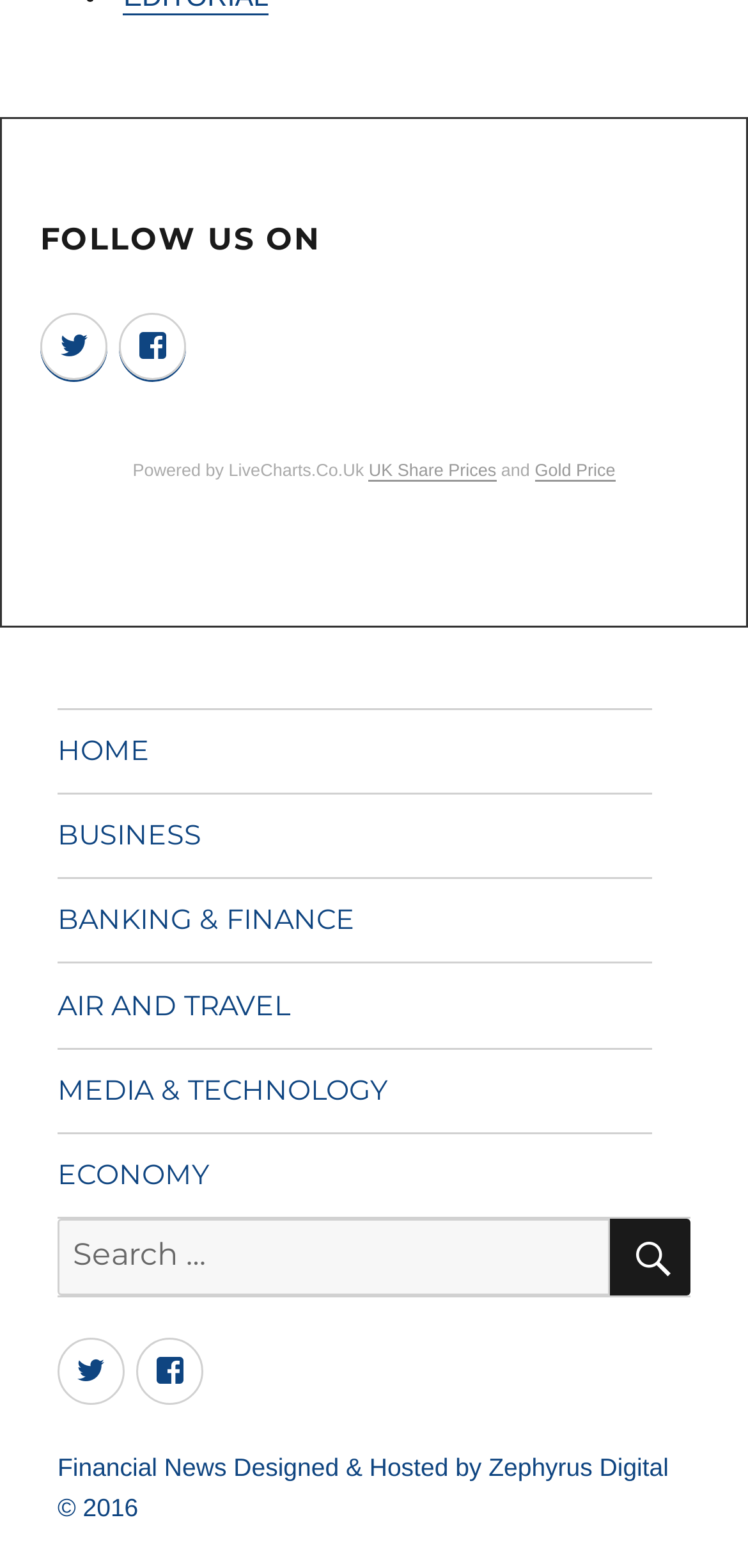Determine the bounding box coordinates for the element that should be clicked to follow this instruction: "Search with SEARCH button". The coordinates should be given as four float numbers between 0 and 1, in the format [left, top, right, bottom].

[0.815, 0.777, 0.923, 0.826]